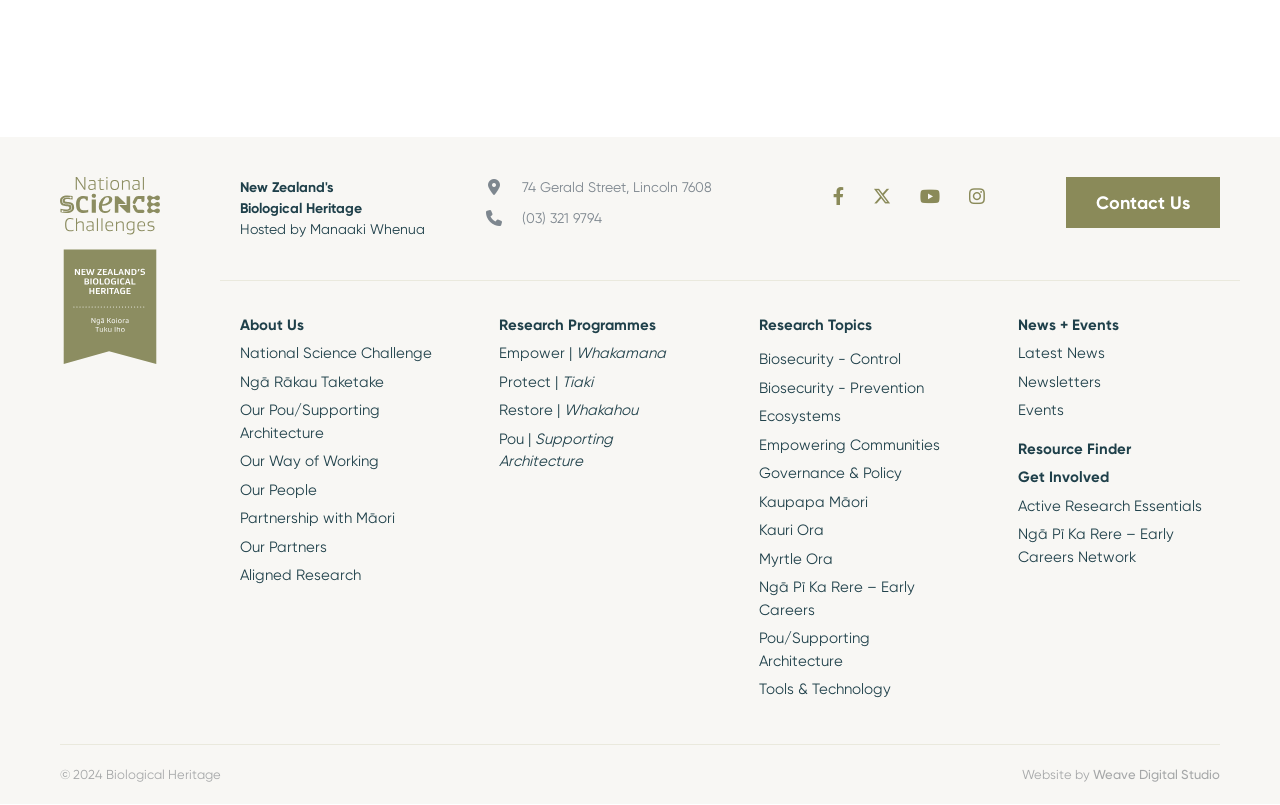What is the address of the organization?
Give a single word or phrase answer based on the content of the image.

74 Gerald Street, Lincoln 7608